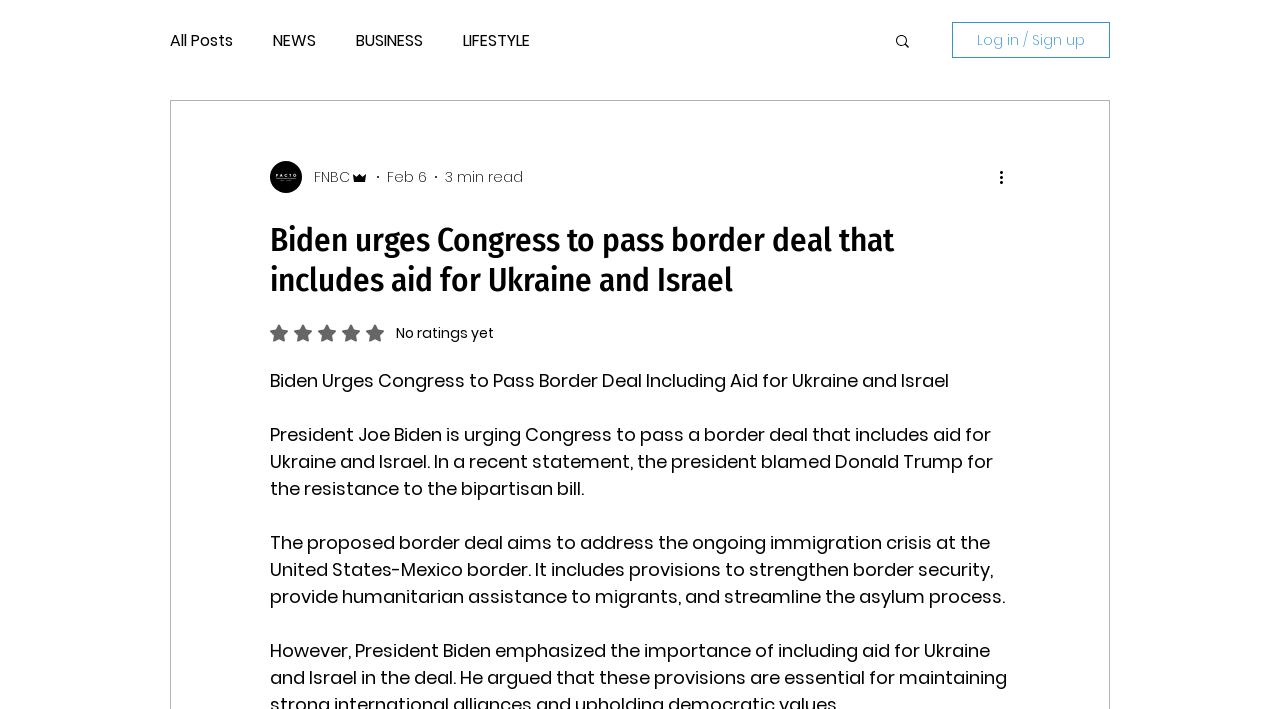Locate the bounding box of the user interface element based on this description: "Scholarships".

None